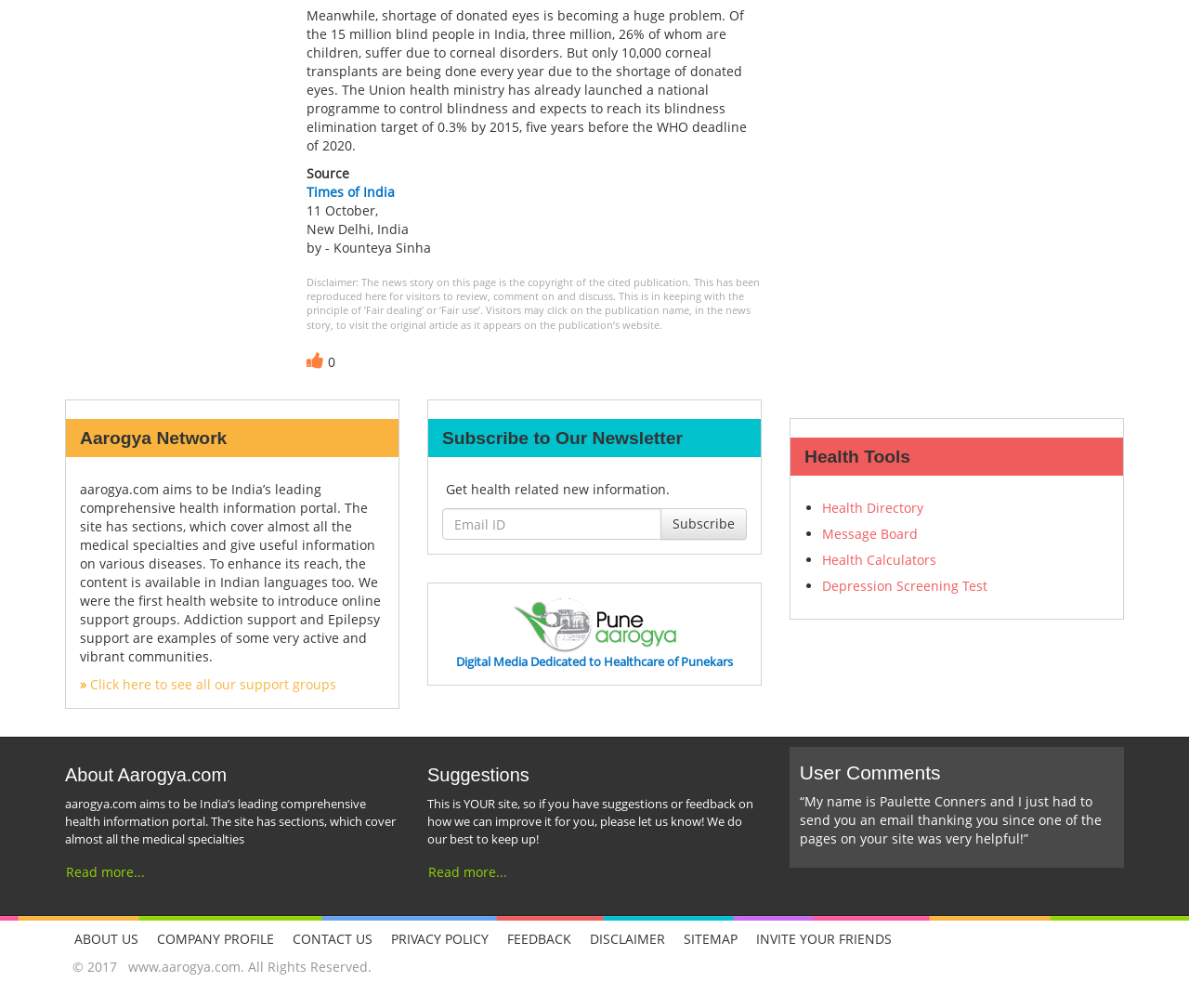What is the purpose of the 'Subscribe to Our Newsletter' section?
Please use the image to deliver a detailed and complete answer.

The 'Subscribe to Our Newsletter' section allows users to enter their Email ID and subscribe to receive health-related news and information, as indicated by the StaticText element 'Get health related new information'.